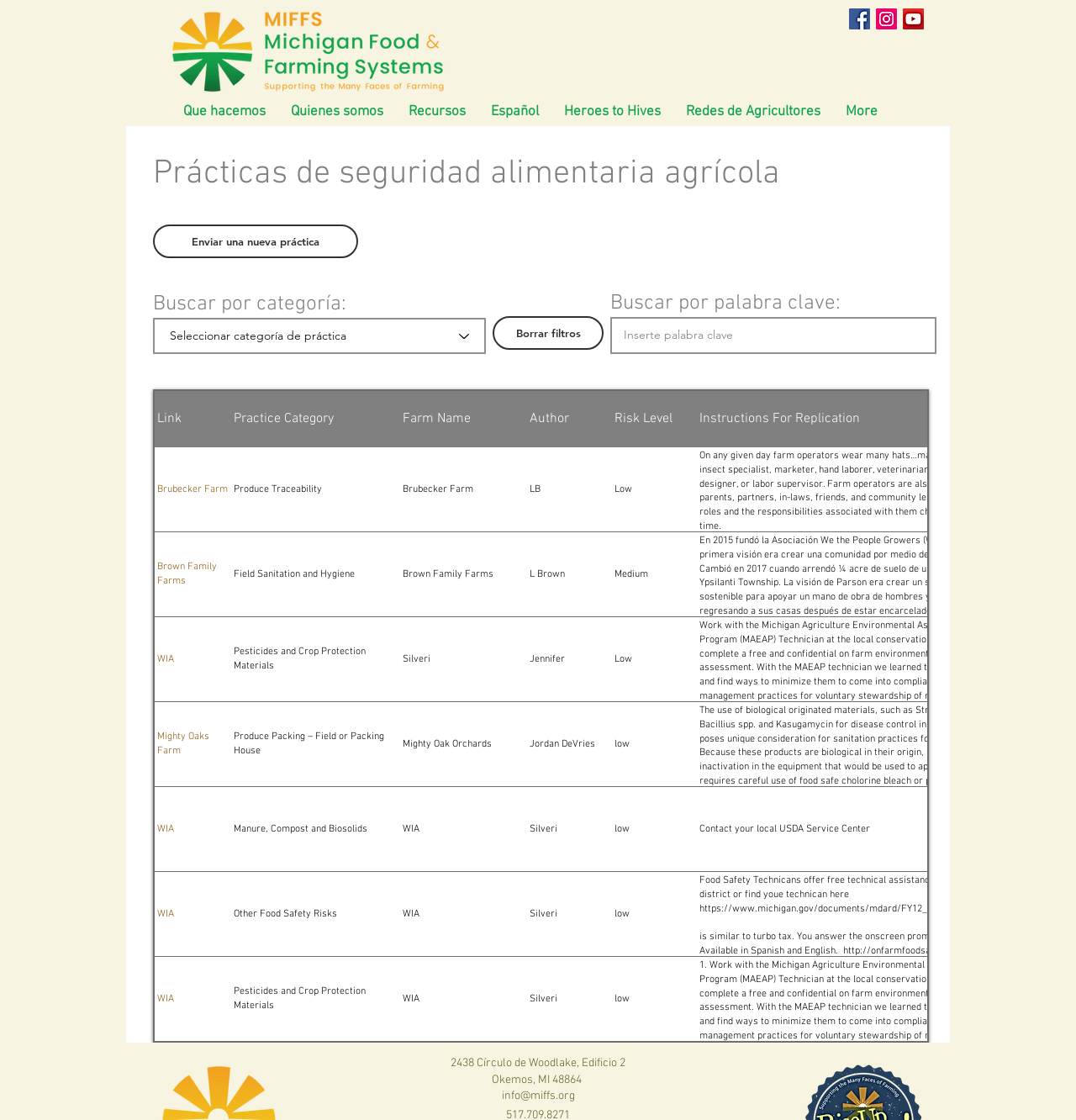Please locate the bounding box coordinates of the element that needs to be clicked to achieve the following instruction: "Filter by category". The coordinates should be four float numbers between 0 and 1, i.e., [left, top, right, bottom].

[0.142, 0.284, 0.452, 0.316]